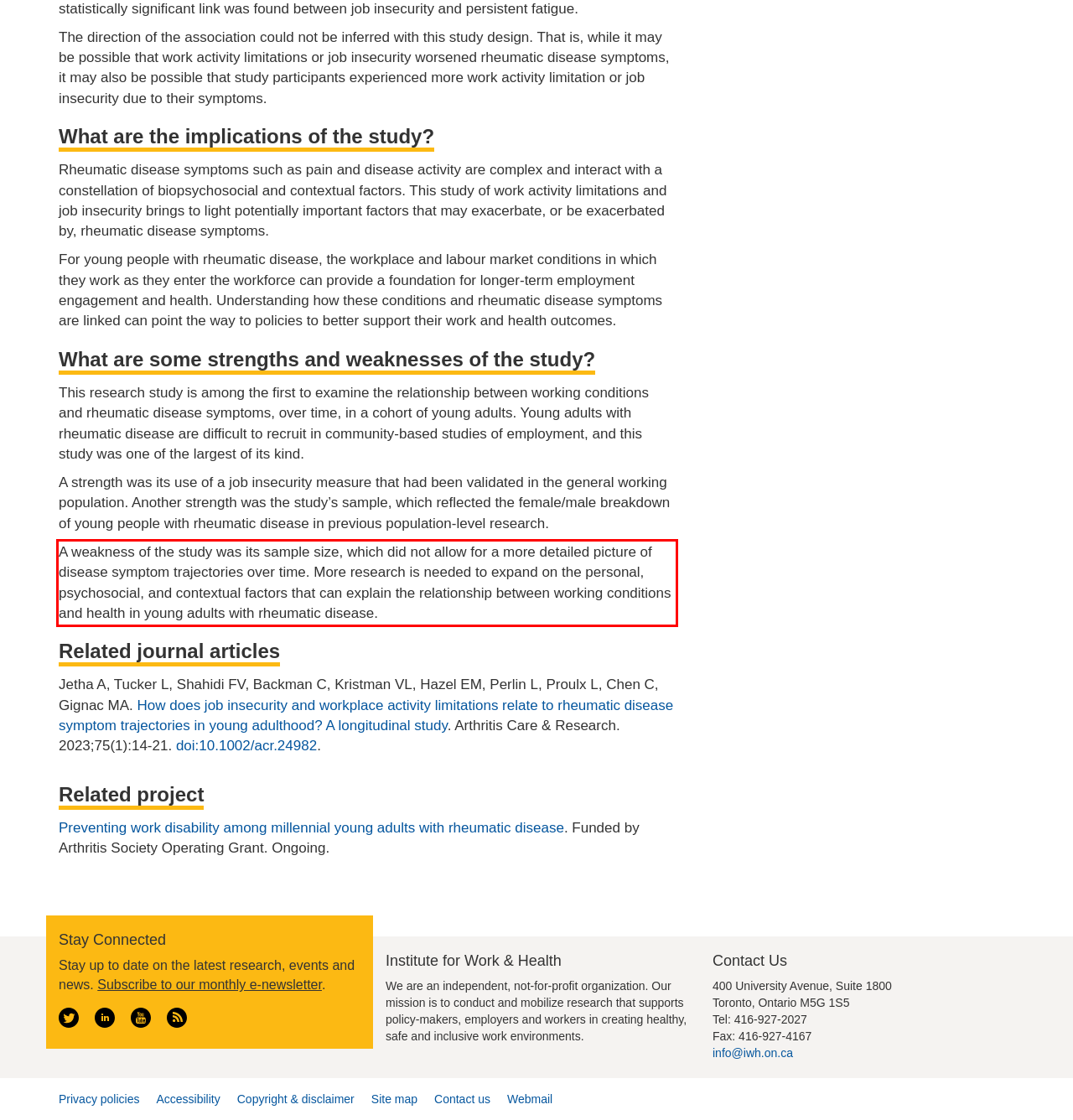Given a screenshot of a webpage containing a red bounding box, perform OCR on the text within this red bounding box and provide the text content.

A weakness of the study was its sample size, which did not allow for a more detailed picture of disease symptom trajectories over time. More research is needed to expand on the personal, psychosocial, and contextual factors that can explain the relationship between working conditions and health in young adults with rheumatic disease.